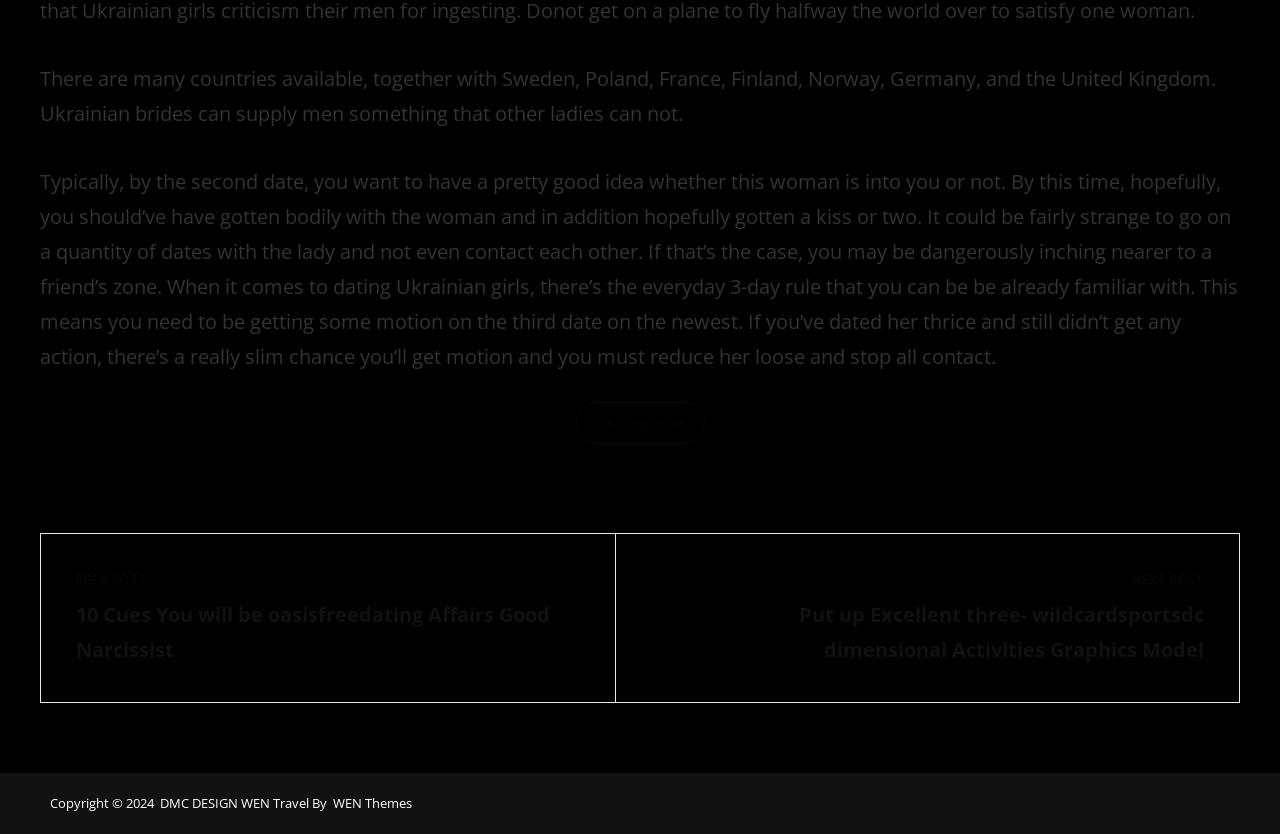Find the bounding box of the element with the following description: "Uncategorized". The coordinates must be four float numbers between 0 and 1, formatted as [left, top, right, bottom].

[0.45, 0.482, 0.55, 0.533]